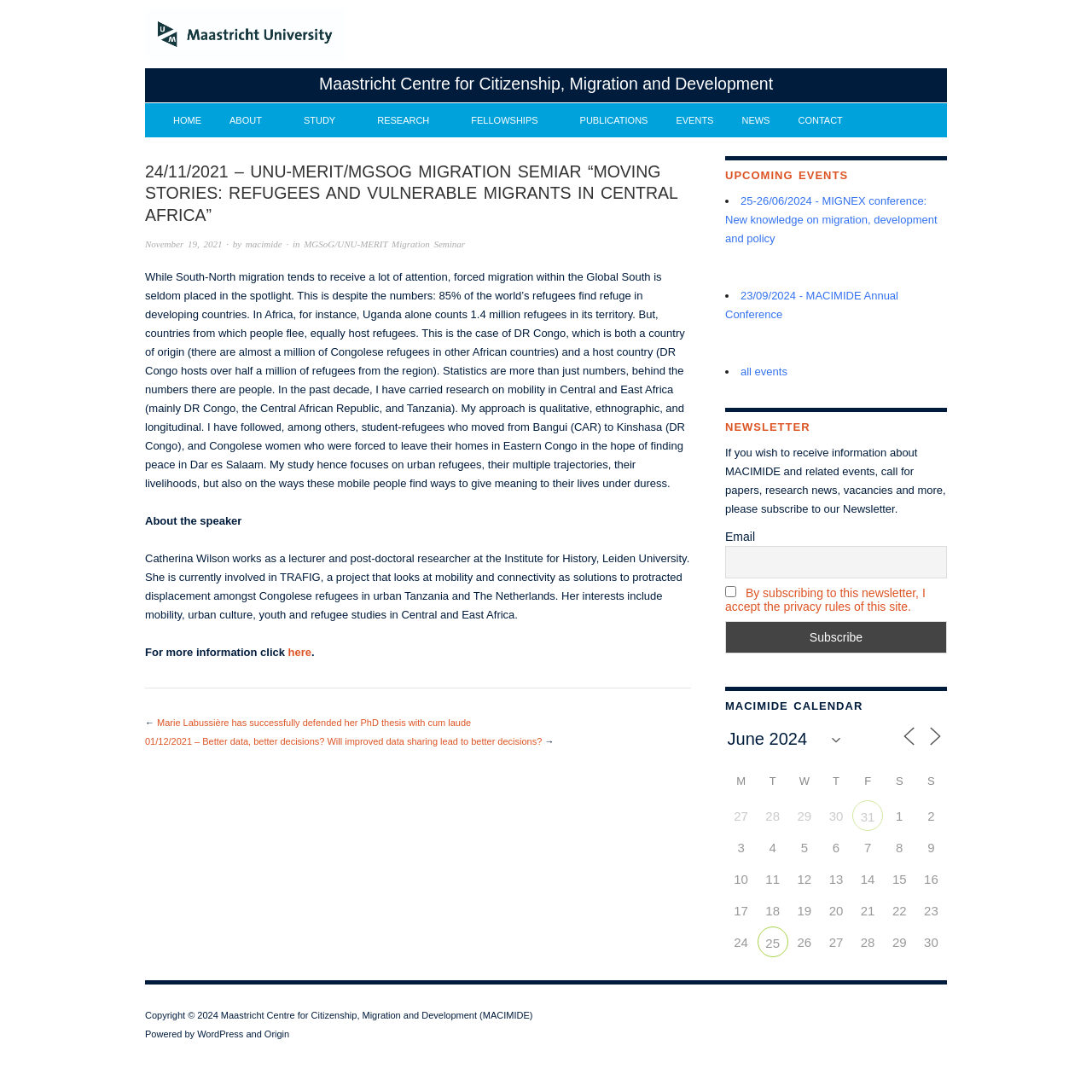Kindly determine the bounding box coordinates for the clickable area to achieve the given instruction: "Click on the 'UPCOMING EVENTS' link".

[0.664, 0.155, 0.777, 0.166]